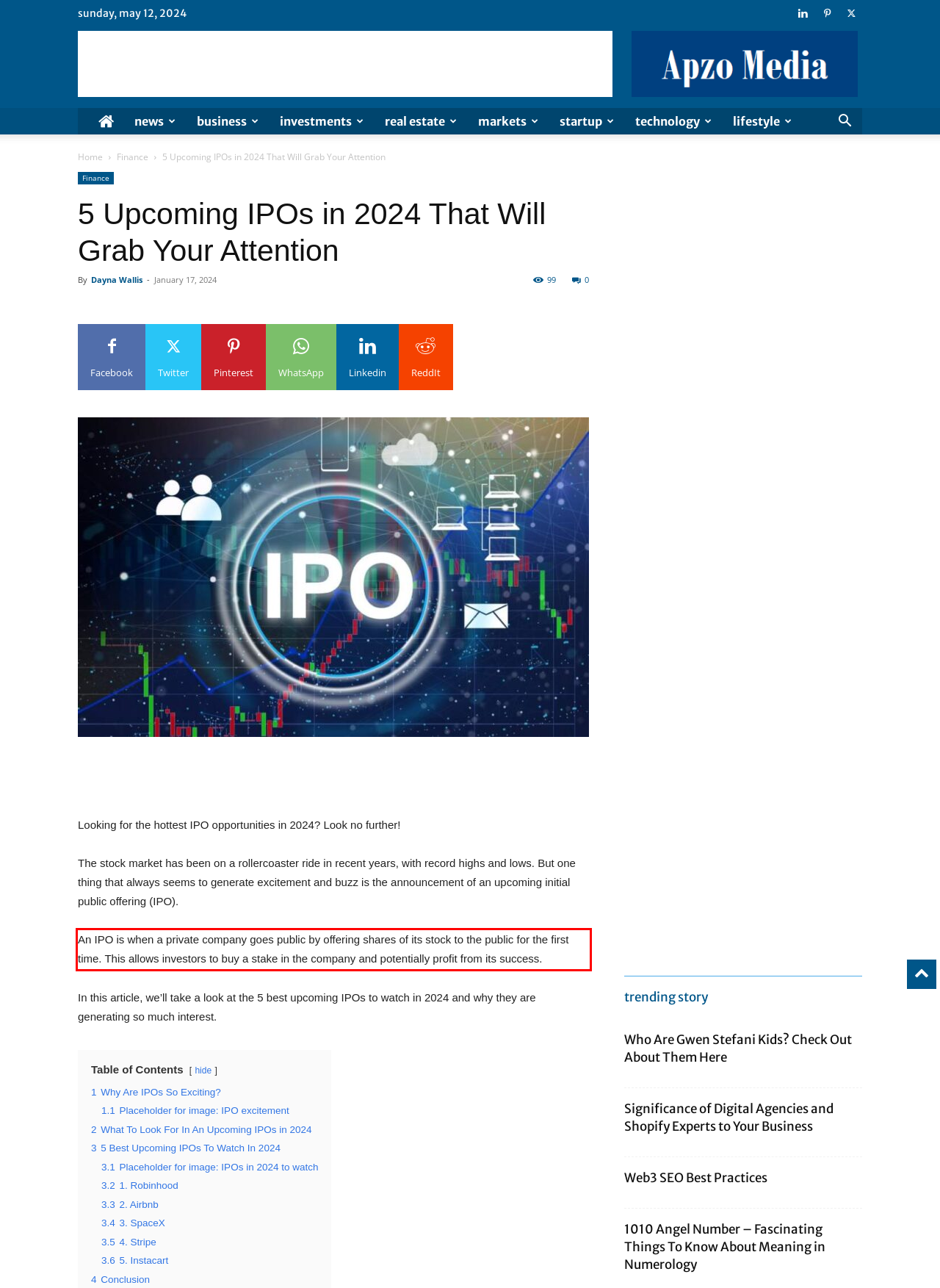Analyze the screenshot of the webpage and extract the text from the UI element that is inside the red bounding box.

An IPO is when a private company goes public by offering shares of its stock to the public for the first time. This allows investors to buy a stake in the company and potentially profit from its success.